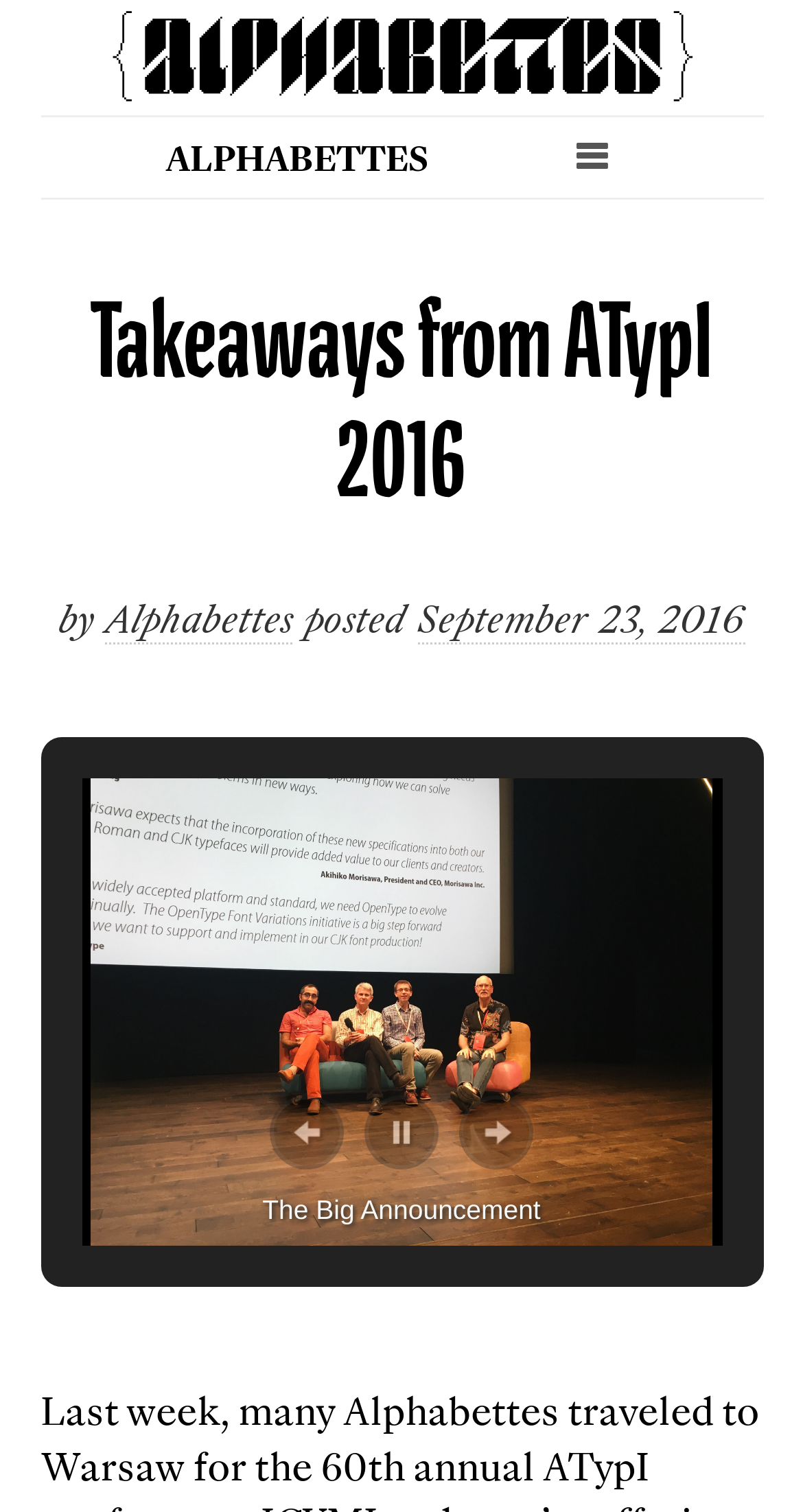What is the image above the heading?
Please give a detailed and thorough answer to the question, covering all relevant points.

The webpage contains a figure element above the heading, which suggests that it is an image related to the content of the webpage.